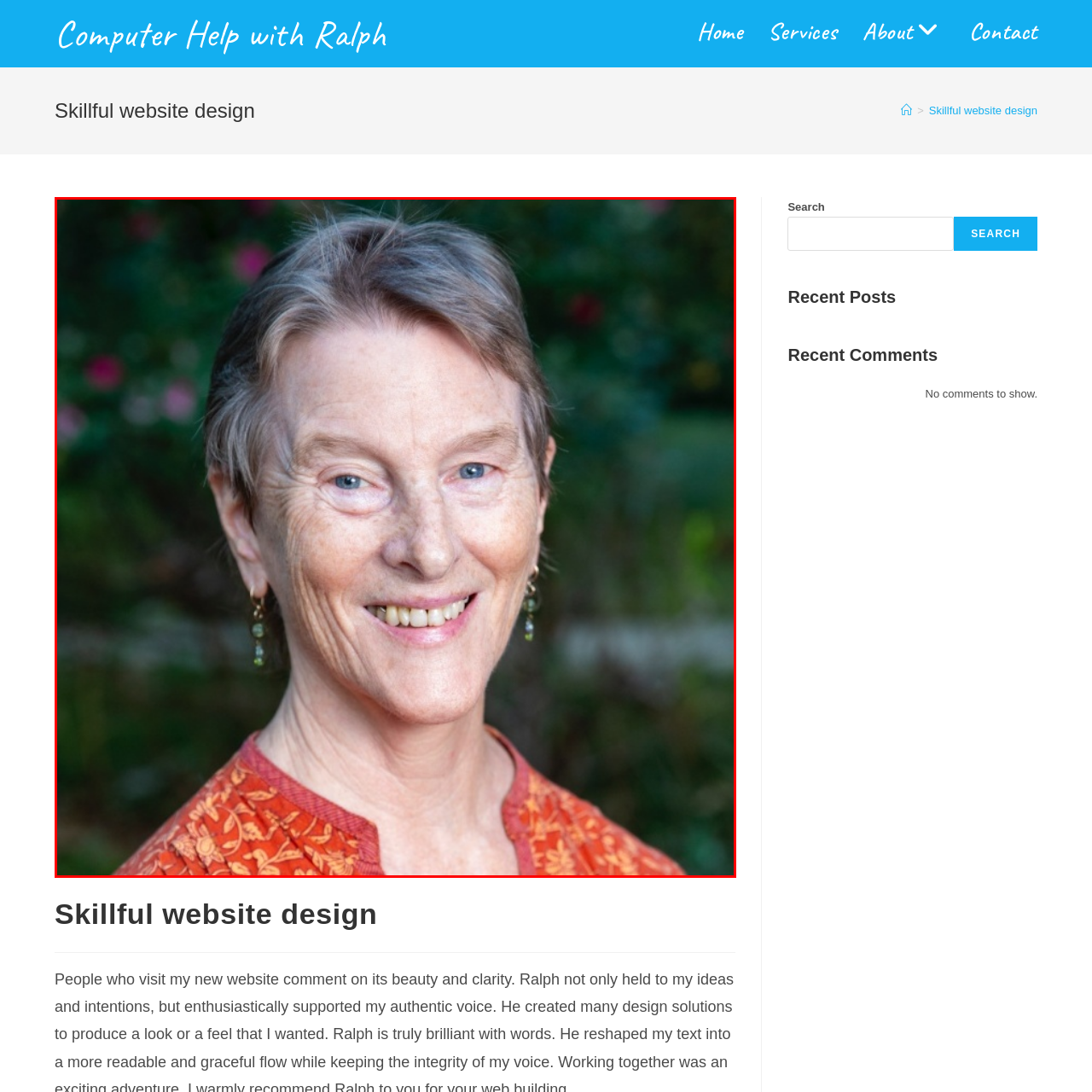What is the theme associated with the image?
Review the image area surrounded by the red bounding box and give a detailed answer to the question.

The caption explicitly states that the image accompanies the theme of 'Skillful website design', which highlights the human element and approachability in digital services provided by Computer Help with Ralph.